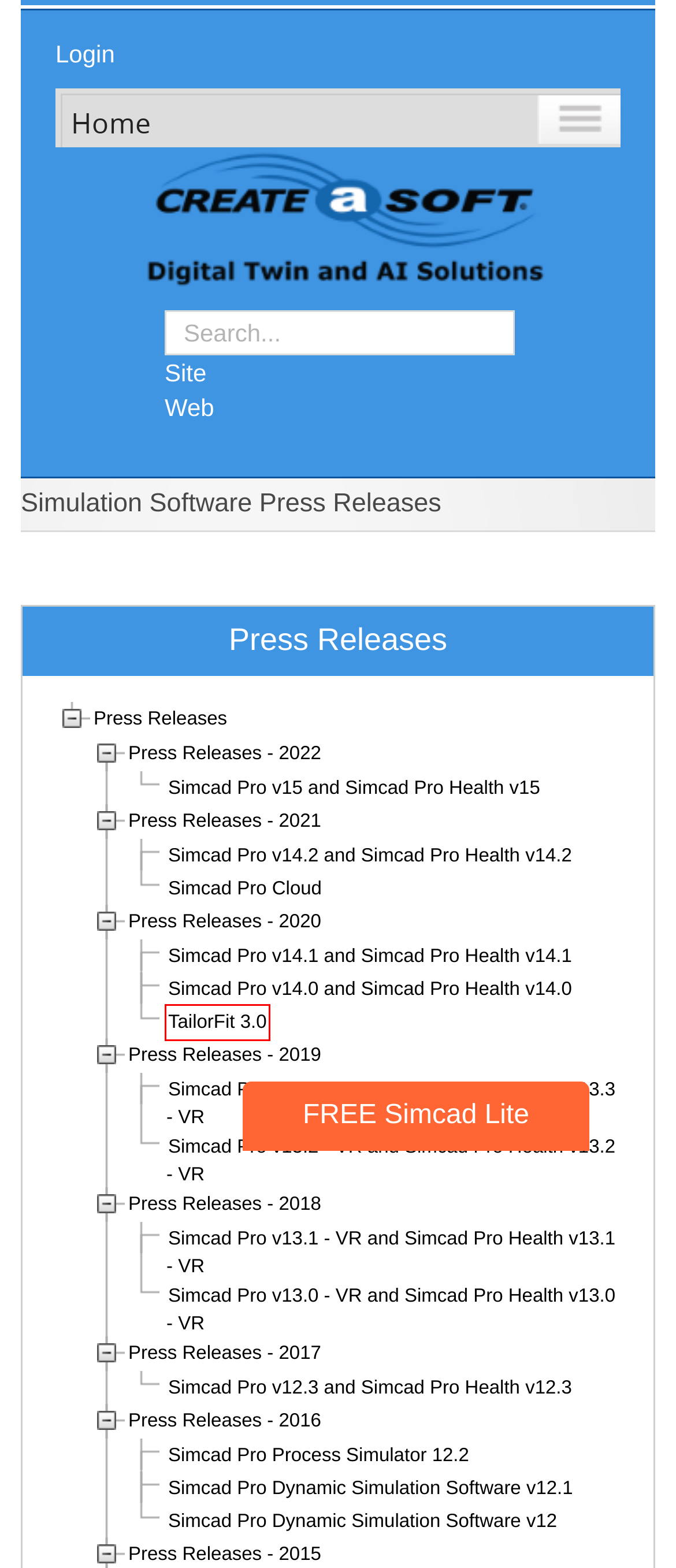Evaluate the webpage screenshot and identify the element within the red bounding box. Select the webpage description that best fits the new webpage after clicking the highlighted element. Here are the candidates:
A. Simcad Pro v14.0 and Simcad Pro Health v14.0
B. Press Releases - 2022 - CreateASoft, Inc - Simulation, Digital Twin and AI Software
C. Simcad Pro Process Simulator 12.2
D. Cloud simulation | Simcad Pro simulation software
E. Simcad Pro v13.3 - VR and Simcad Pro Health v13.3 - VR
F. Simcad Pro Dynamic Simulation Software v12
G. TailorFit app used to quickly identify the correct size of all wearable items
H. Press Releases - 2020 - CreateASoft, Inc - Simulation, Digital Twin and AI Software

G